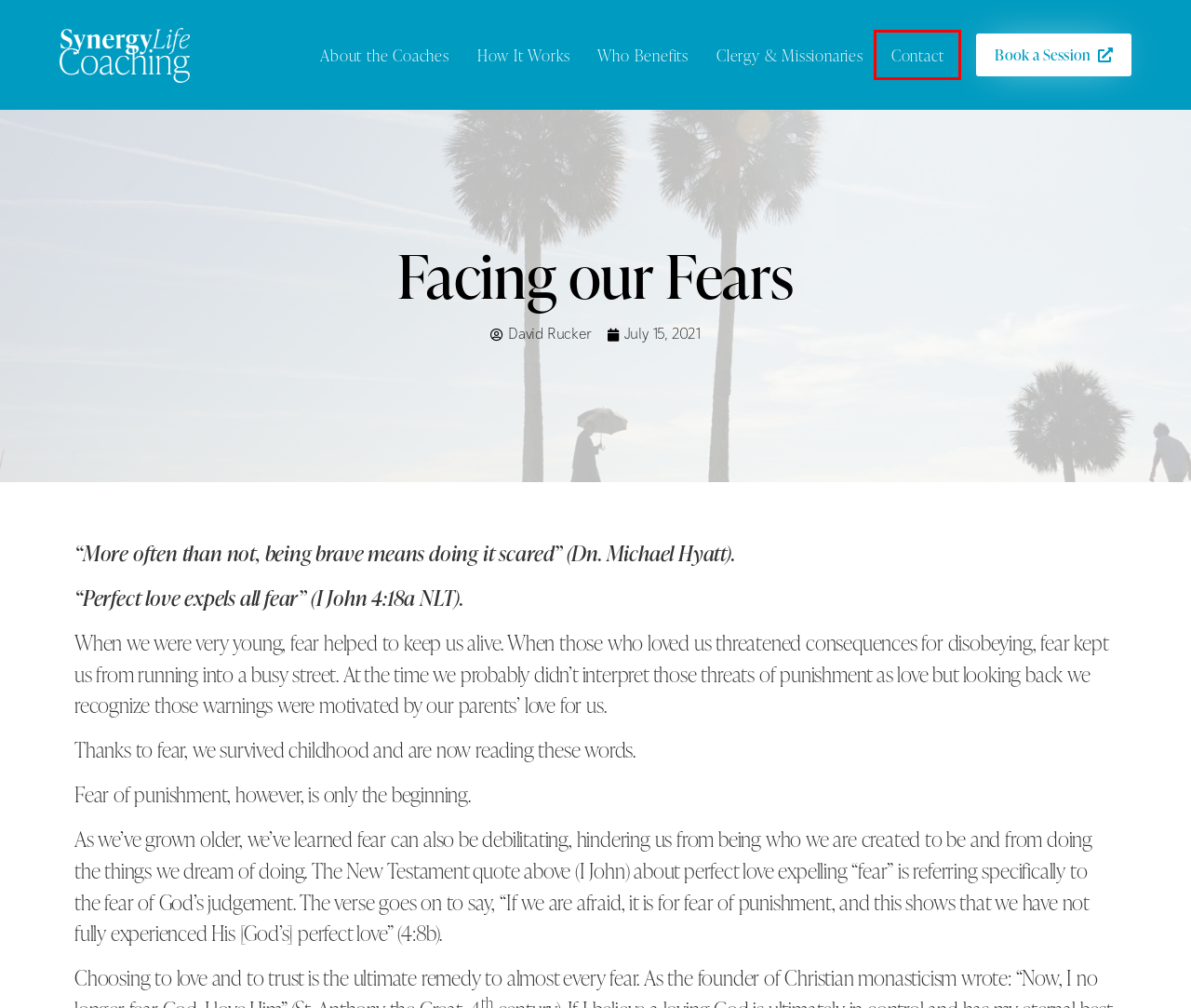Look at the screenshot of a webpage where a red rectangle bounding box is present. Choose the webpage description that best describes the new webpage after clicking the element inside the red bounding box. Here are the candidates:
A. Contact - Synergy Life Coaching
B. Christian Clergy and Missionary Information - Synergy Life Coaching
C. People Who Benefit Most - Synergy Life Coaching
D. How It Works - Synergy Life Coaching
E. Rolla Creative
F. About the Coaches - Synergy Life Coaching
G. July 15, 2021 - Synergy Life Coaching
H. David Rucker - Synergy Life Coaching

A